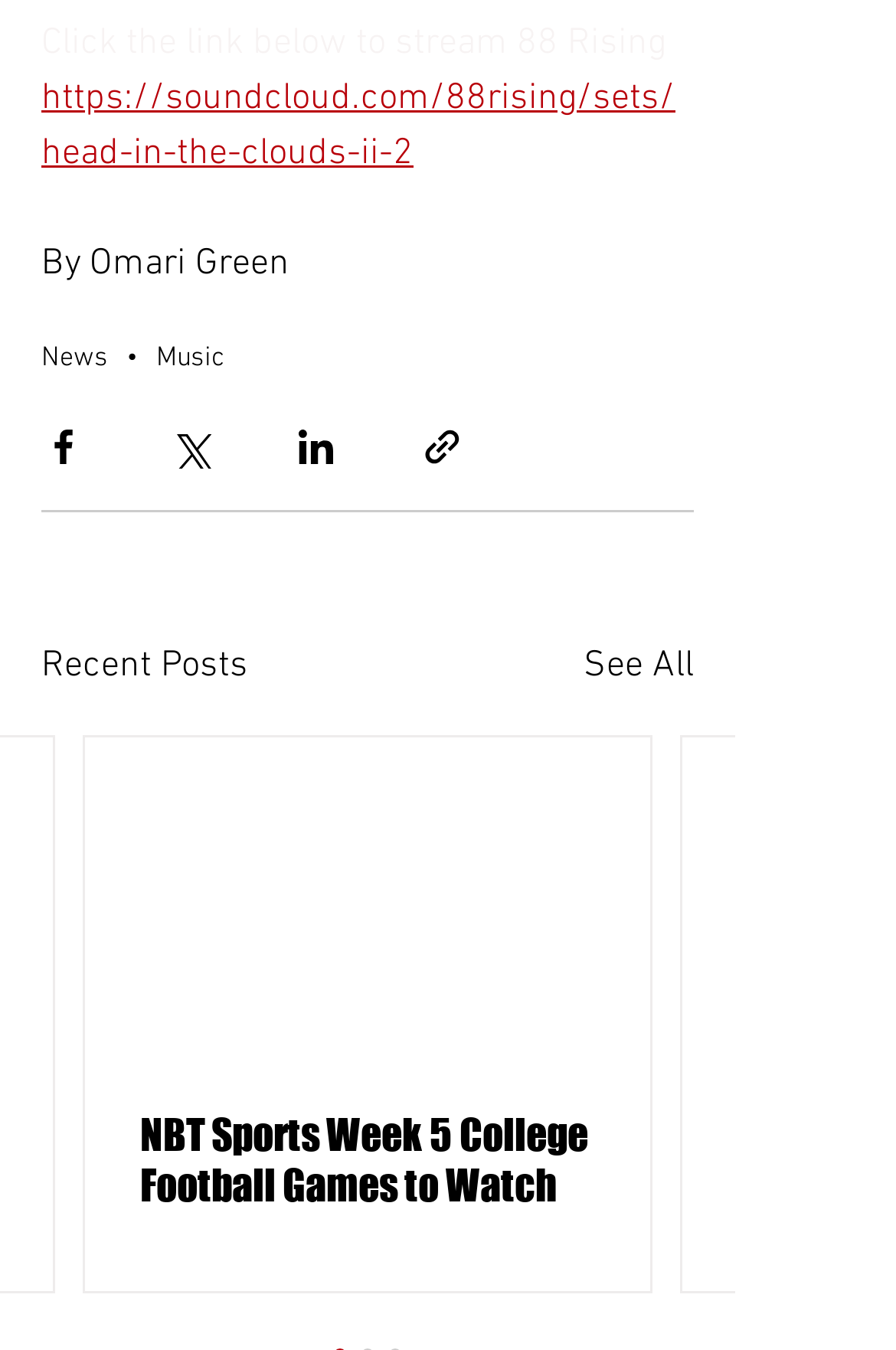Please provide a one-word or phrase answer to the question: 
What is the title of the latest article?

NBT Sports Week 5 College Football Games to Watch